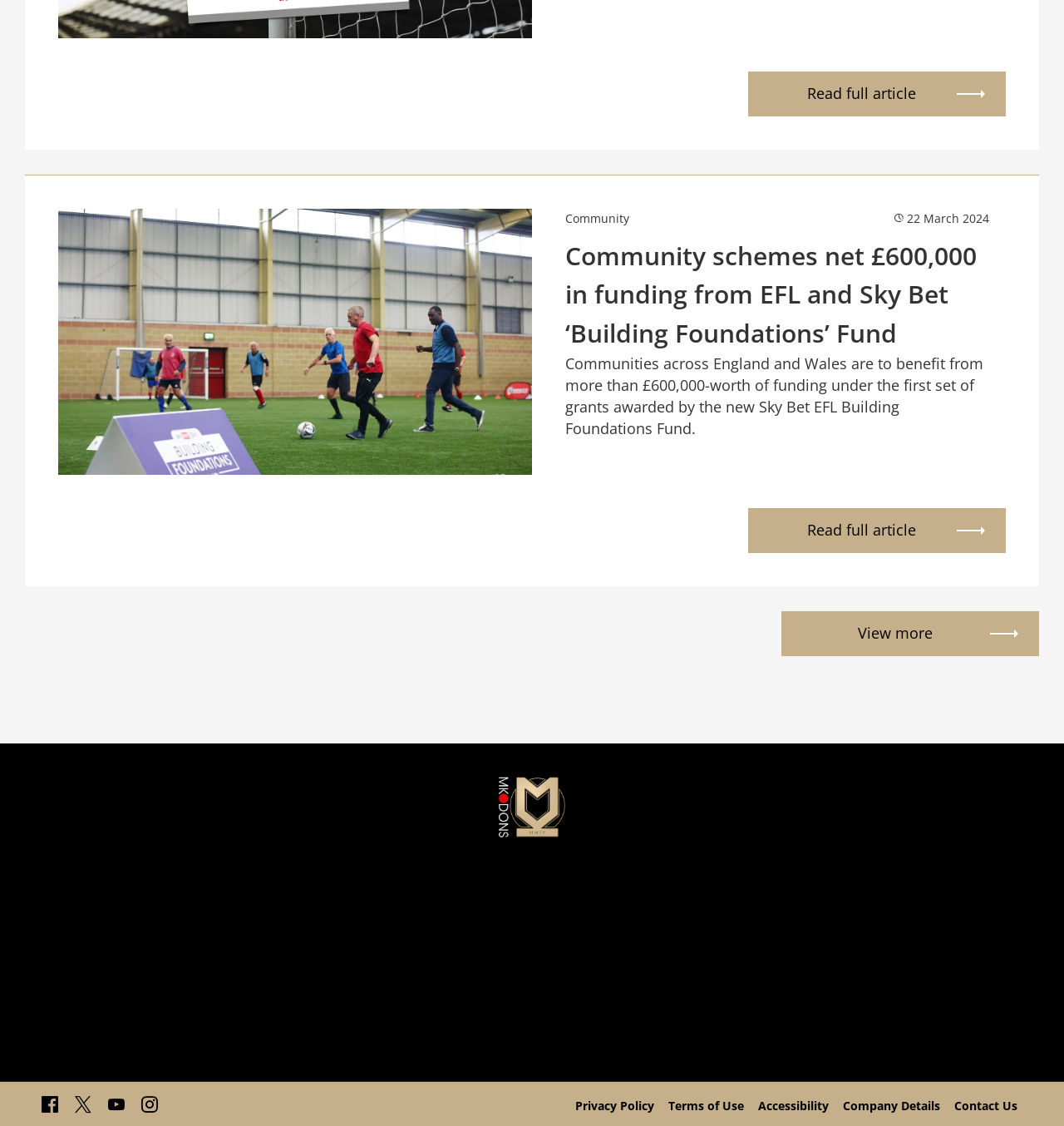Point out the bounding box coordinates of the section to click in order to follow this instruction: "Go to home".

[0.0, 0.683, 1.0, 0.749]